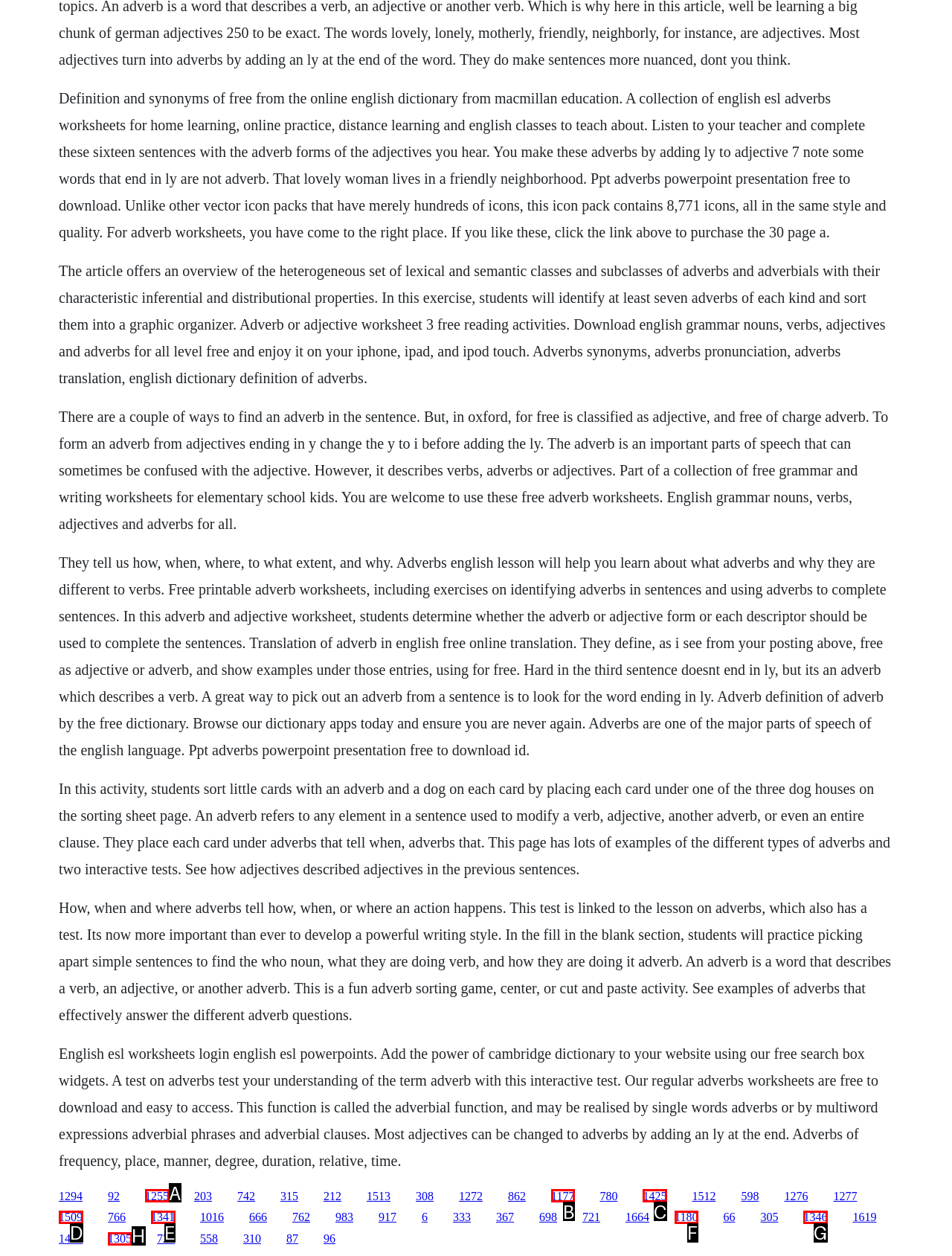Given the description: 1425, select the HTML element that best matches it. Reply with the letter of your chosen option.

C